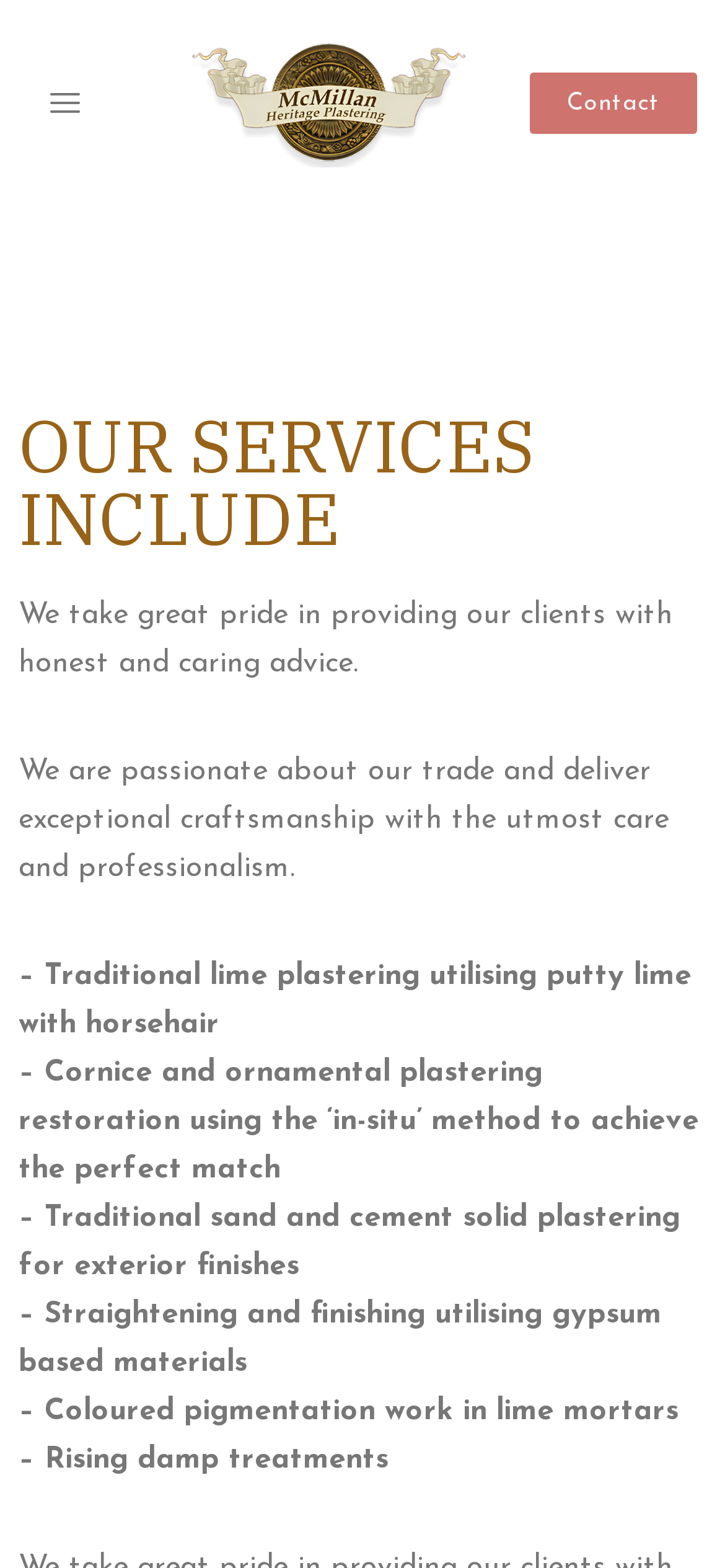Elaborate on the information and visuals displayed on the webpage.

The webpage is about the services offered by Mcmillan Heritage. At the top left, there is a link to the Mcmillan Heritage homepage, accompanied by an image with the same name. To the right of this, there is a link to the Contact page. 

Below these links, there is a prominent heading that reads "OUR SERVICES INCLUDE". Underneath this heading, there are five paragraphs of text that describe the services provided by Mcmillan Heritage. The text explains that the company takes pride in offering honest and caring advice, and is passionate about delivering exceptional craftsmanship with professionalism. 

The services listed include traditional lime plastering, cornice and ornamental plastering restoration, traditional sand and cement solid plastering, straightening and finishing using gypsum-based materials, coloured pigmentation work in lime mortars, and rising damp treatments. These services are listed in a vertical column, with each service described in a separate paragraph.